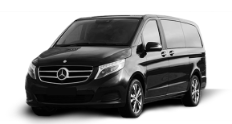Describe every aspect of the image in detail.

The image features a luxurious black Mercedes V-Class Van, characterized by its spacious and elegant design. This ultra-luxury vehicle is designed for comfort, with high-quality materials and an interior that includes a partition between the driver and passengers, along with electric curtains on all windows. The van has seating for up to eight people, making it ideal for group travel or family outings. It emphasizes both style and functionality, ensuring an enjoyable ride for all passengers. This model is part of a premium transportation service, known for its commitment to quality and comfort.